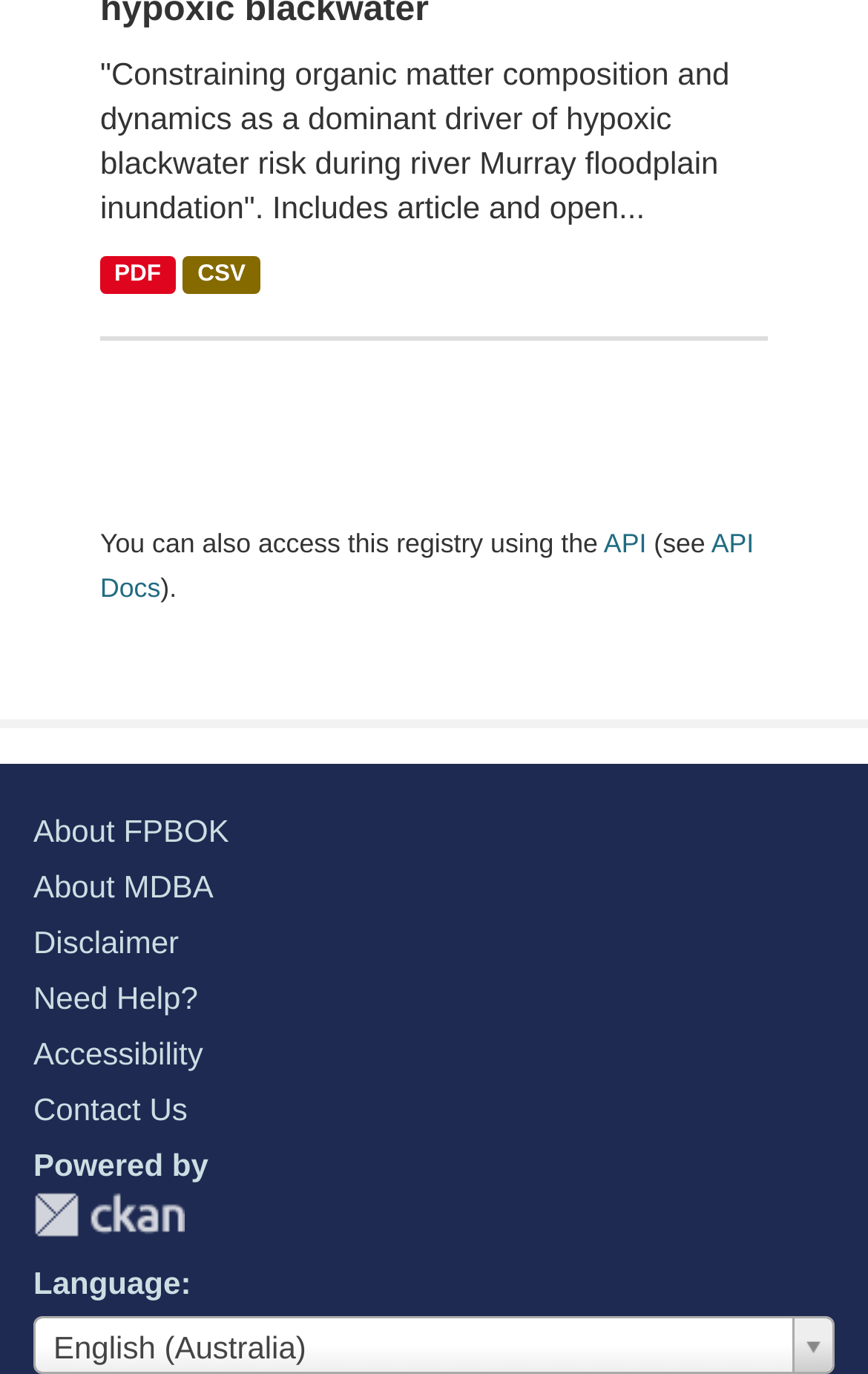How many links are available in the footer section?
Please utilize the information in the image to give a detailed response to the question.

The footer section starts from the 'About FPBOK' link and ends at the 'Contact Us' link. There are 7 links in total, including 'About FPBOK', 'About MDBA', 'Disclaimer', 'Need Help?', 'Accessibility', 'Contact Us', and 'CKAN'.